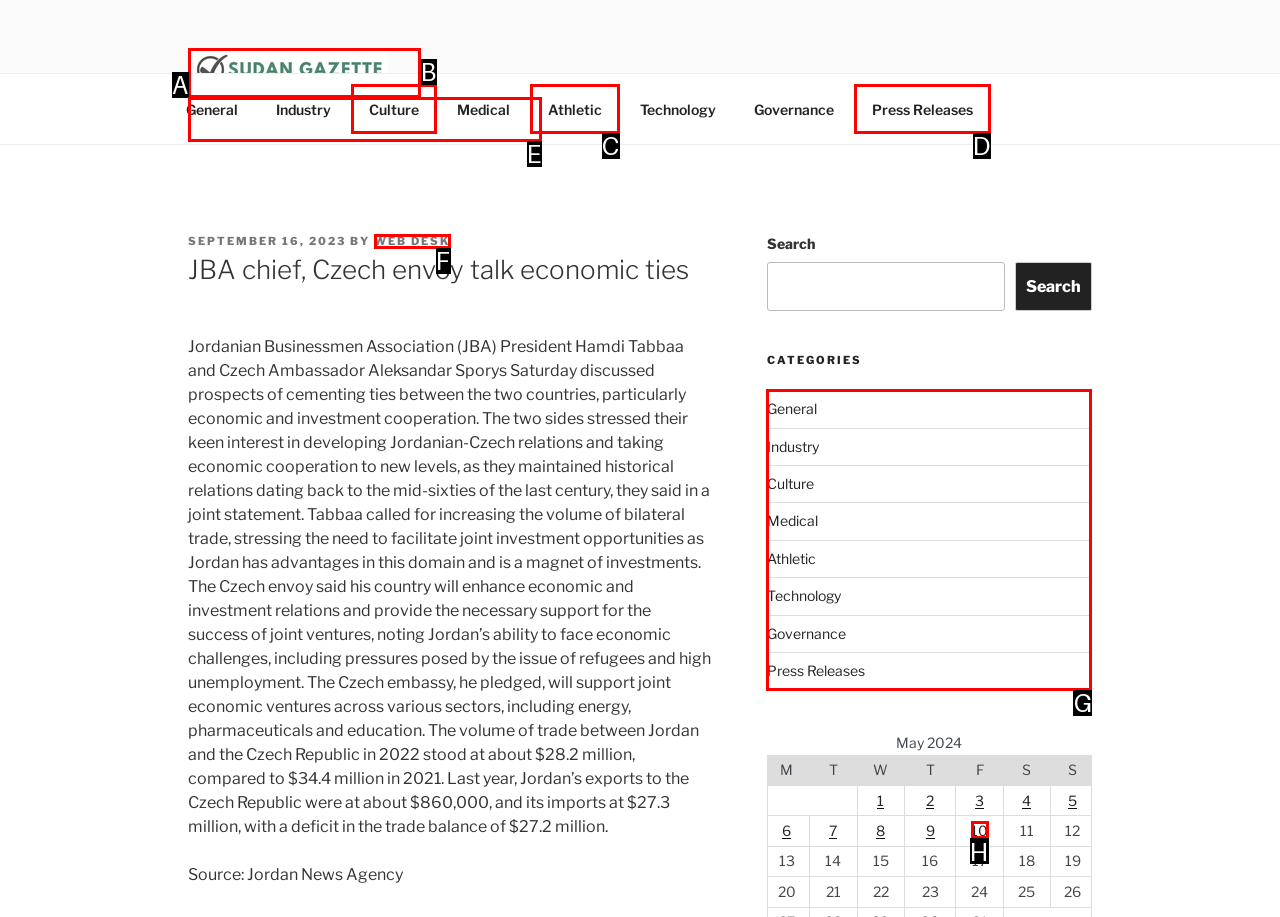Point out the specific HTML element to click to complete this task: Browse the categories Reply with the letter of the chosen option.

G